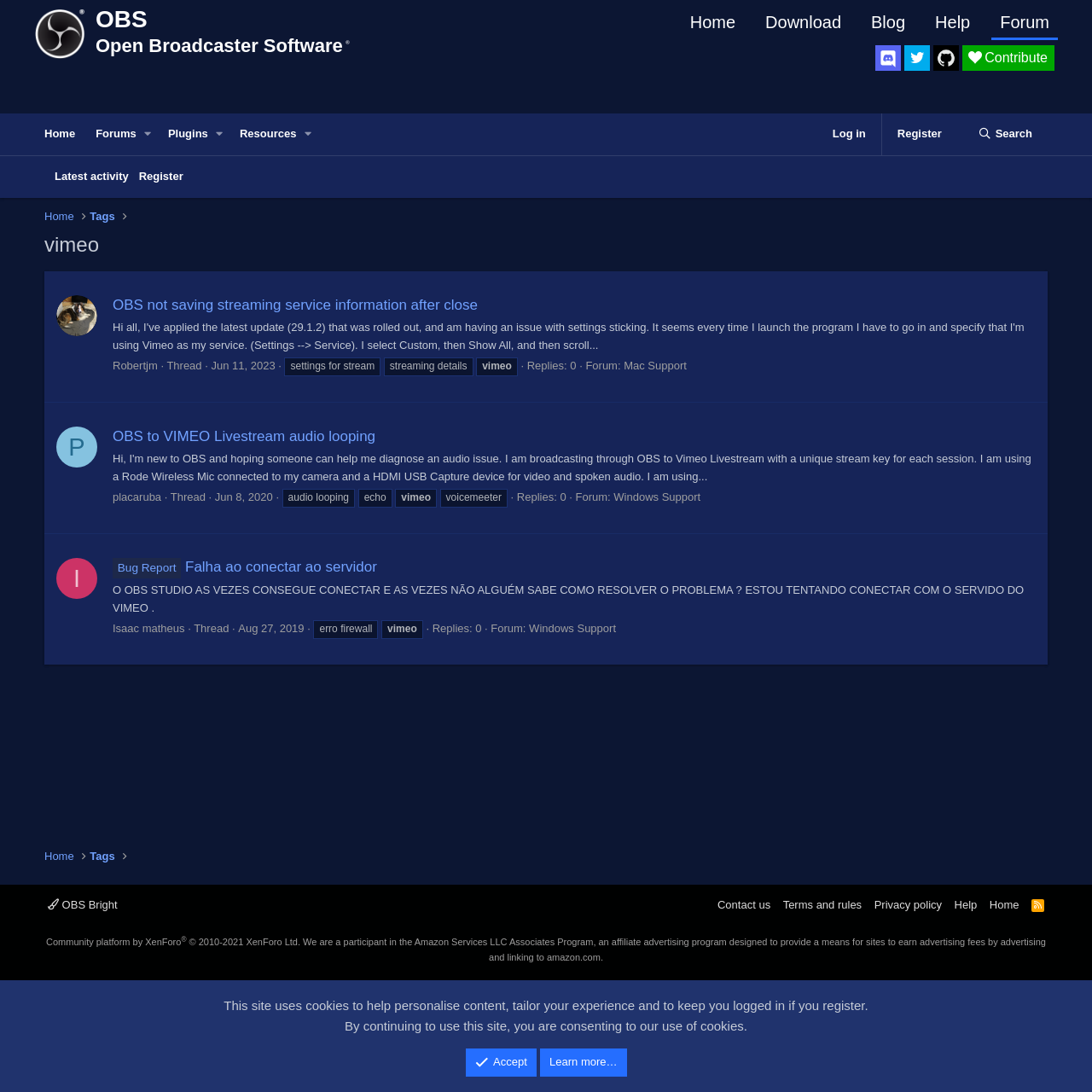Please answer the following question using a single word or phrase: 
What is the name of the software discussed in the forum?

OBS